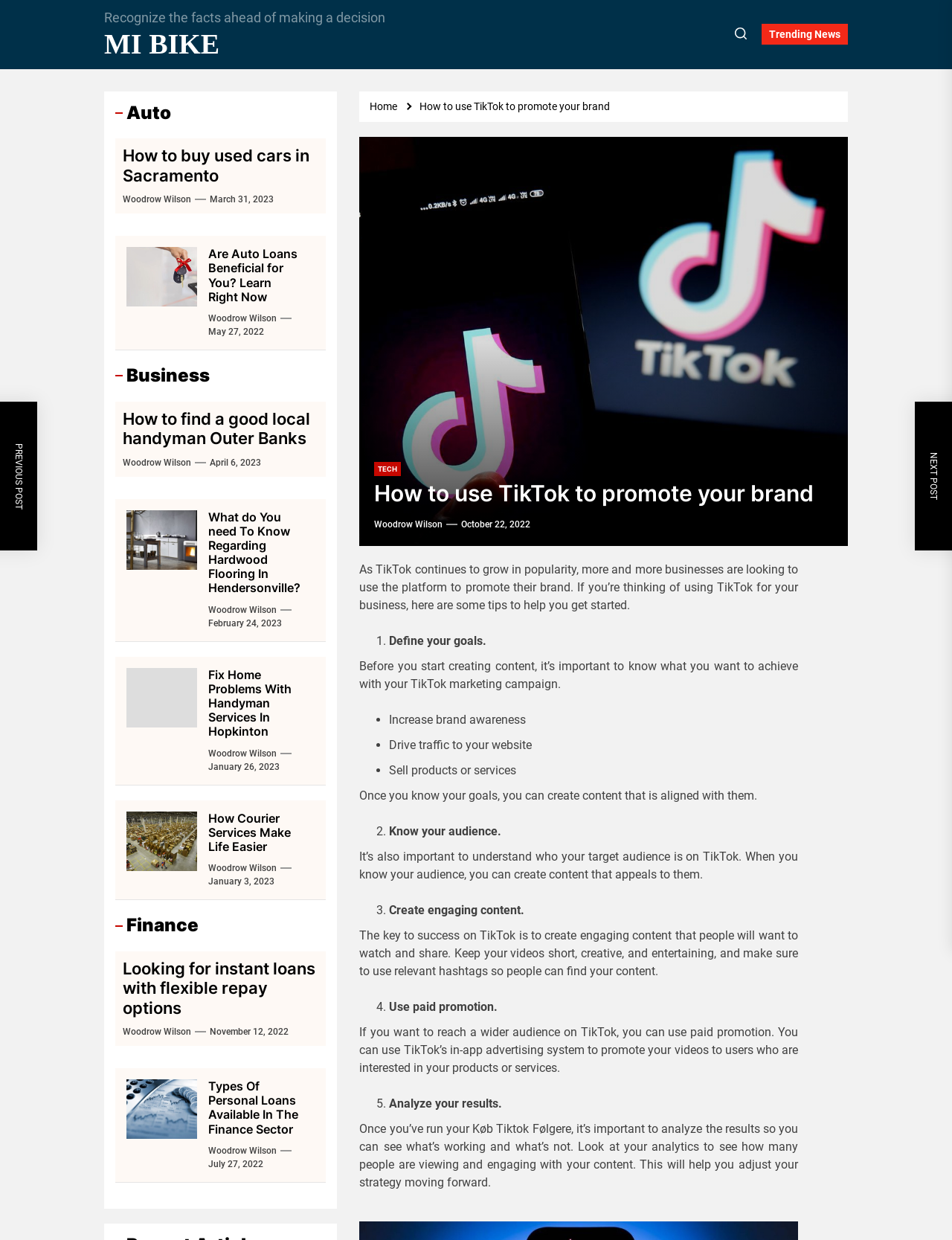Provide the bounding box coordinates of the HTML element this sentence describes: "download full resolution". The bounding box coordinates consist of four float numbers between 0 and 1, i.e., [left, top, right, bottom].

None